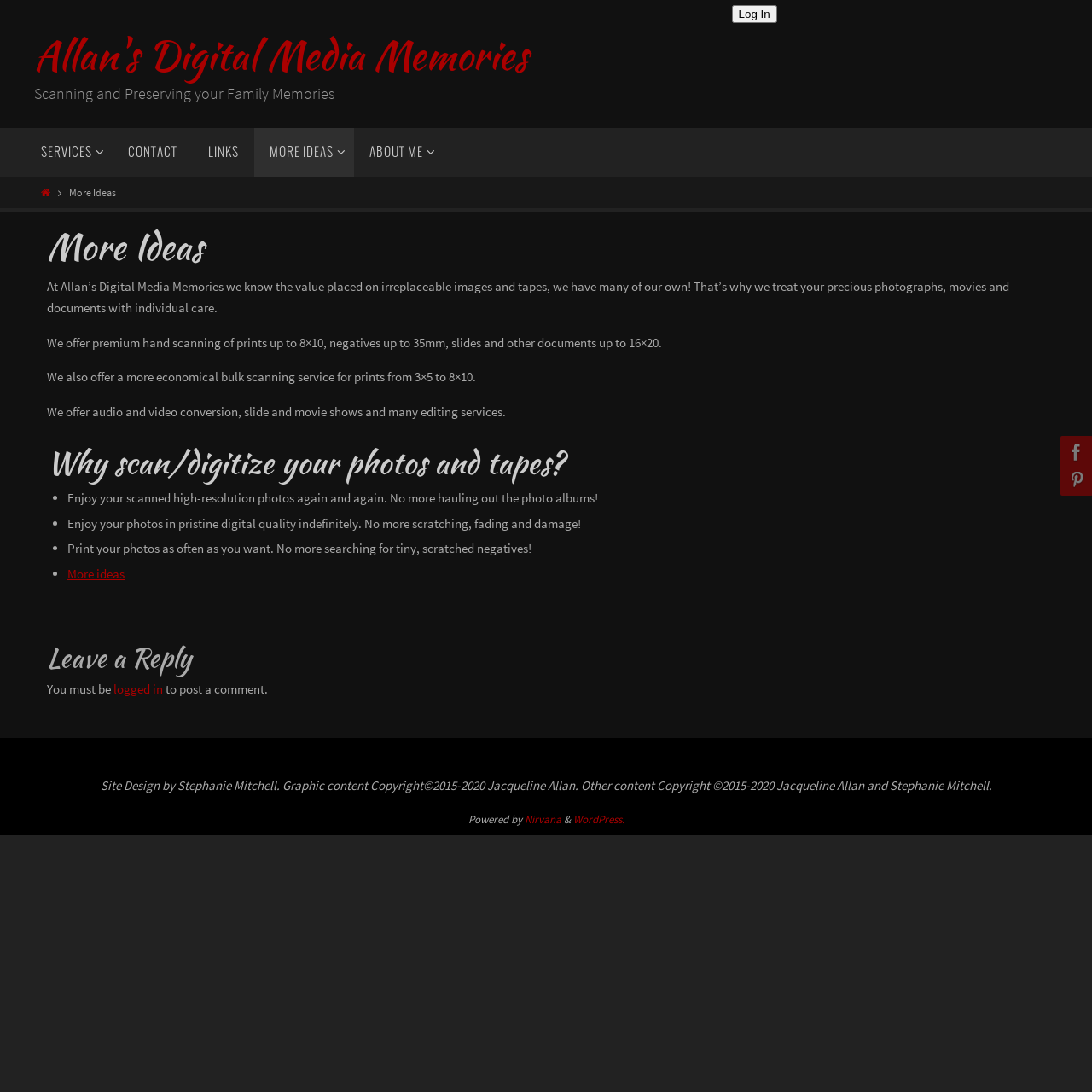Using floating point numbers between 0 and 1, provide the bounding box coordinates in the format (top-left x, top-left y, bottom-right x, bottom-right y). Locate the UI element described here: Log In

[0.67, 0.005, 0.711, 0.021]